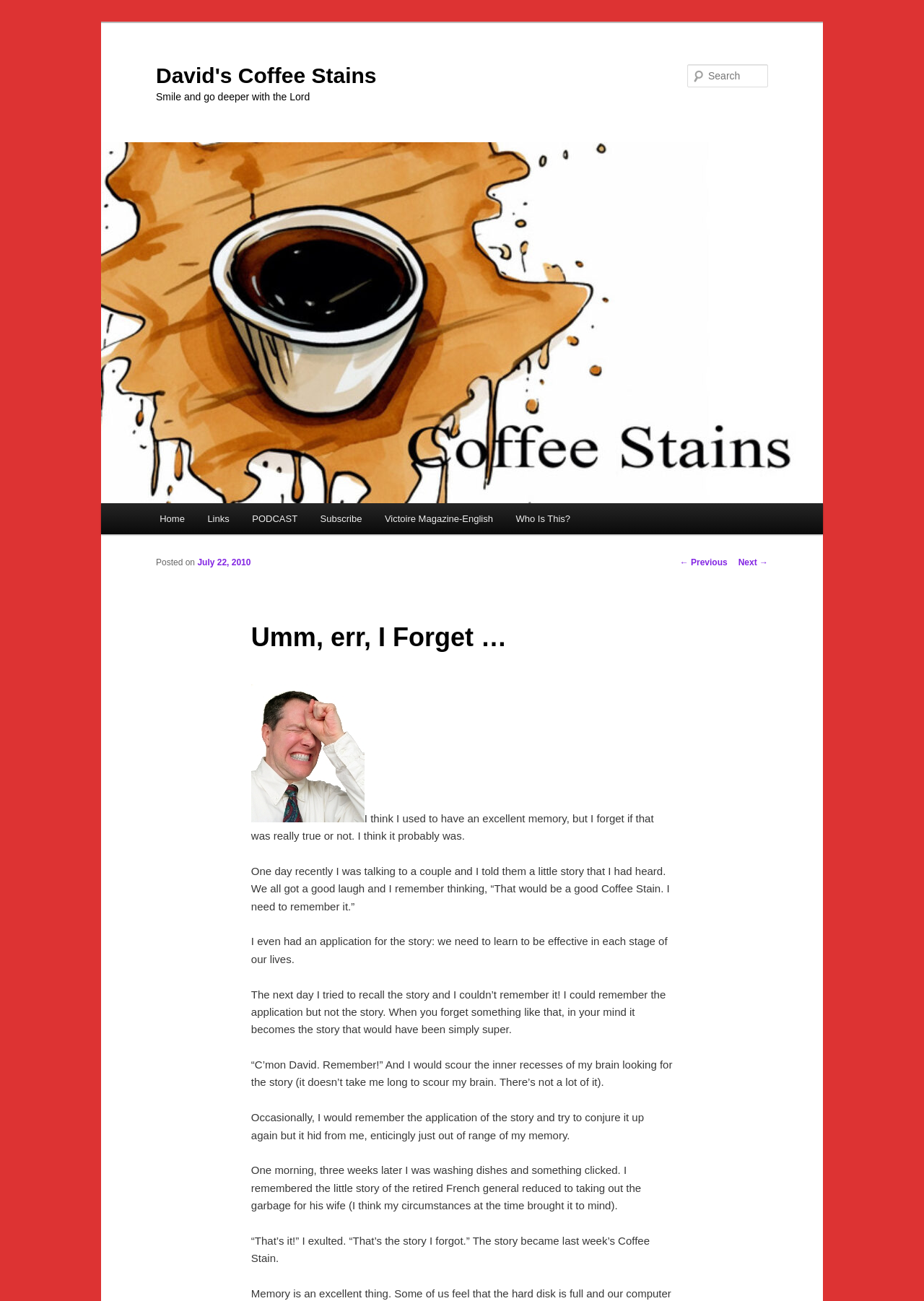Locate the bounding box coordinates of the area where you should click to accomplish the instruction: "Listen to the podcast".

[0.261, 0.387, 0.334, 0.411]